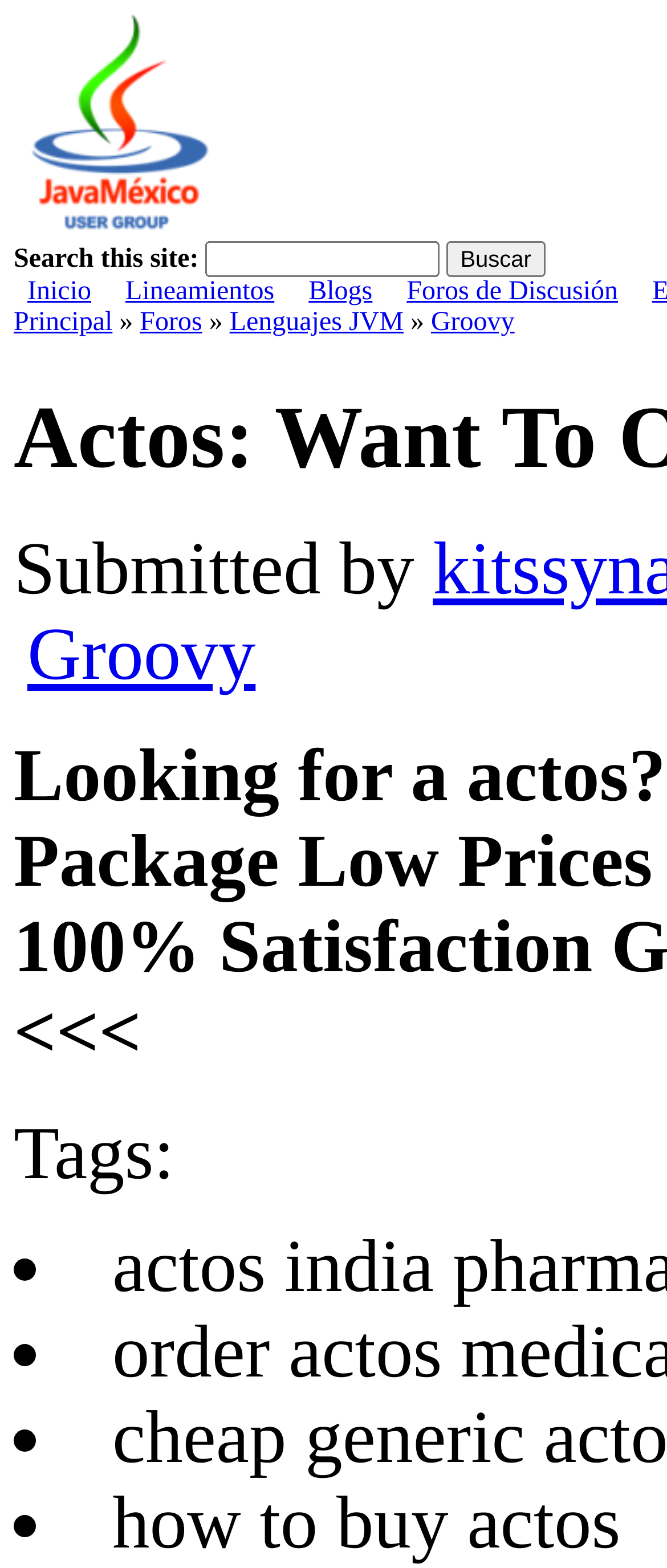Can you find and provide the main heading text of this webpage?

Actos: Want To Order